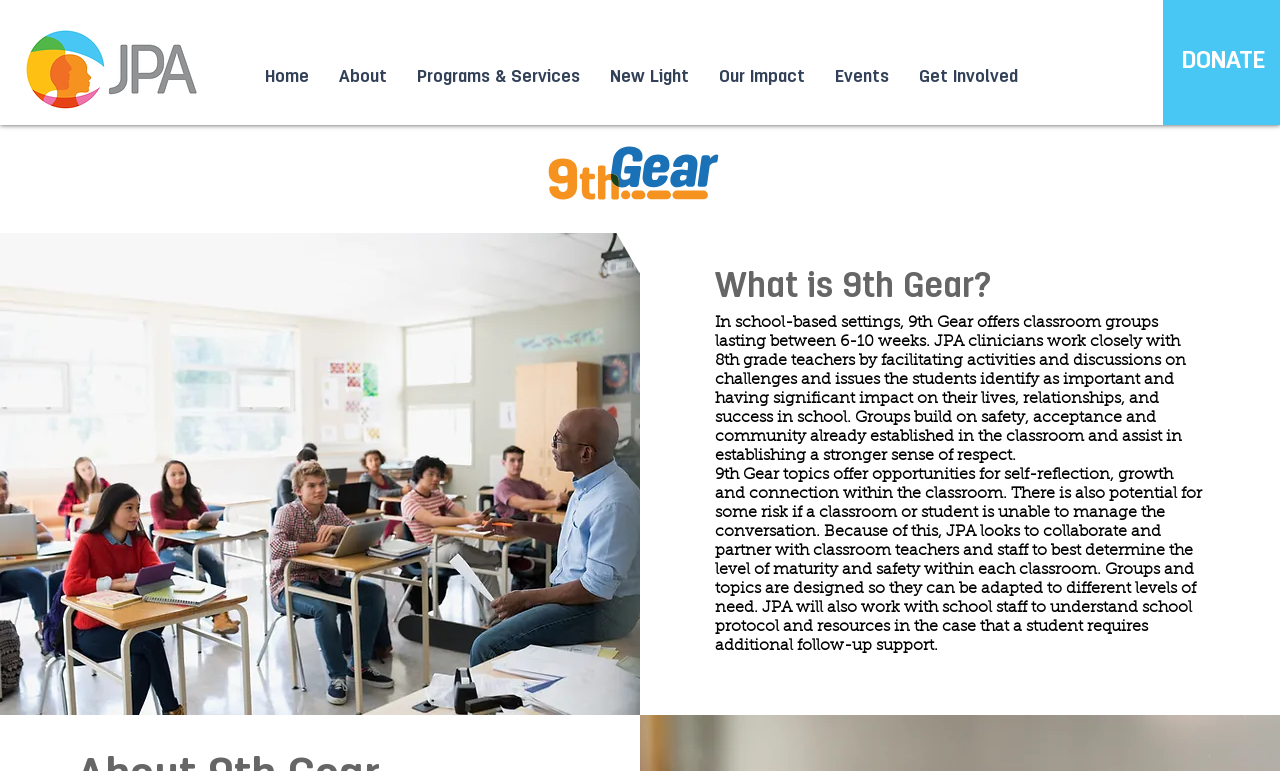What is 9th Gear?
Based on the visual content, answer with a single word or a brief phrase.

Classroom groups